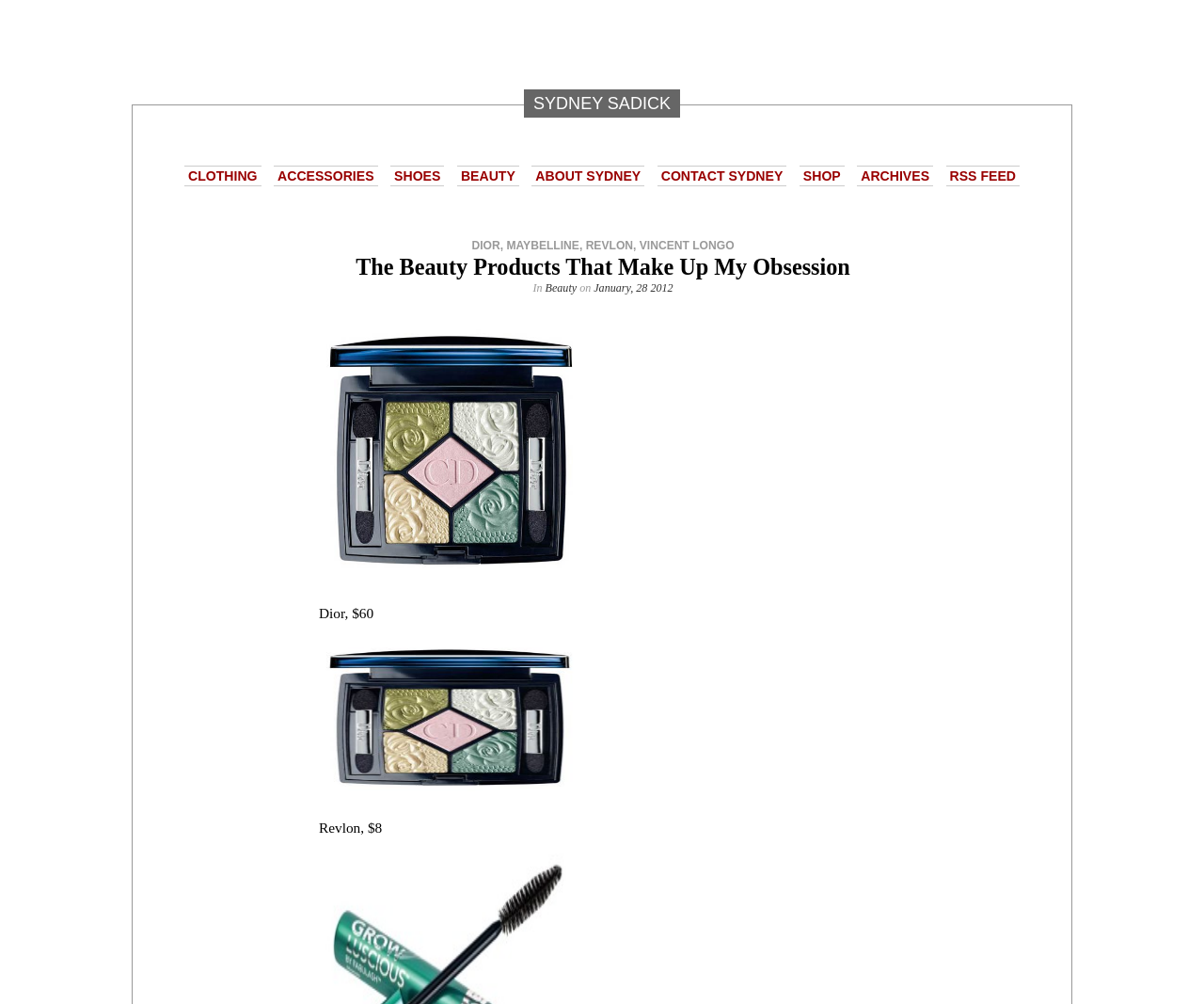What is the author's name?
Based on the image, provide a one-word or brief-phrase response.

SYDNEY SADICK